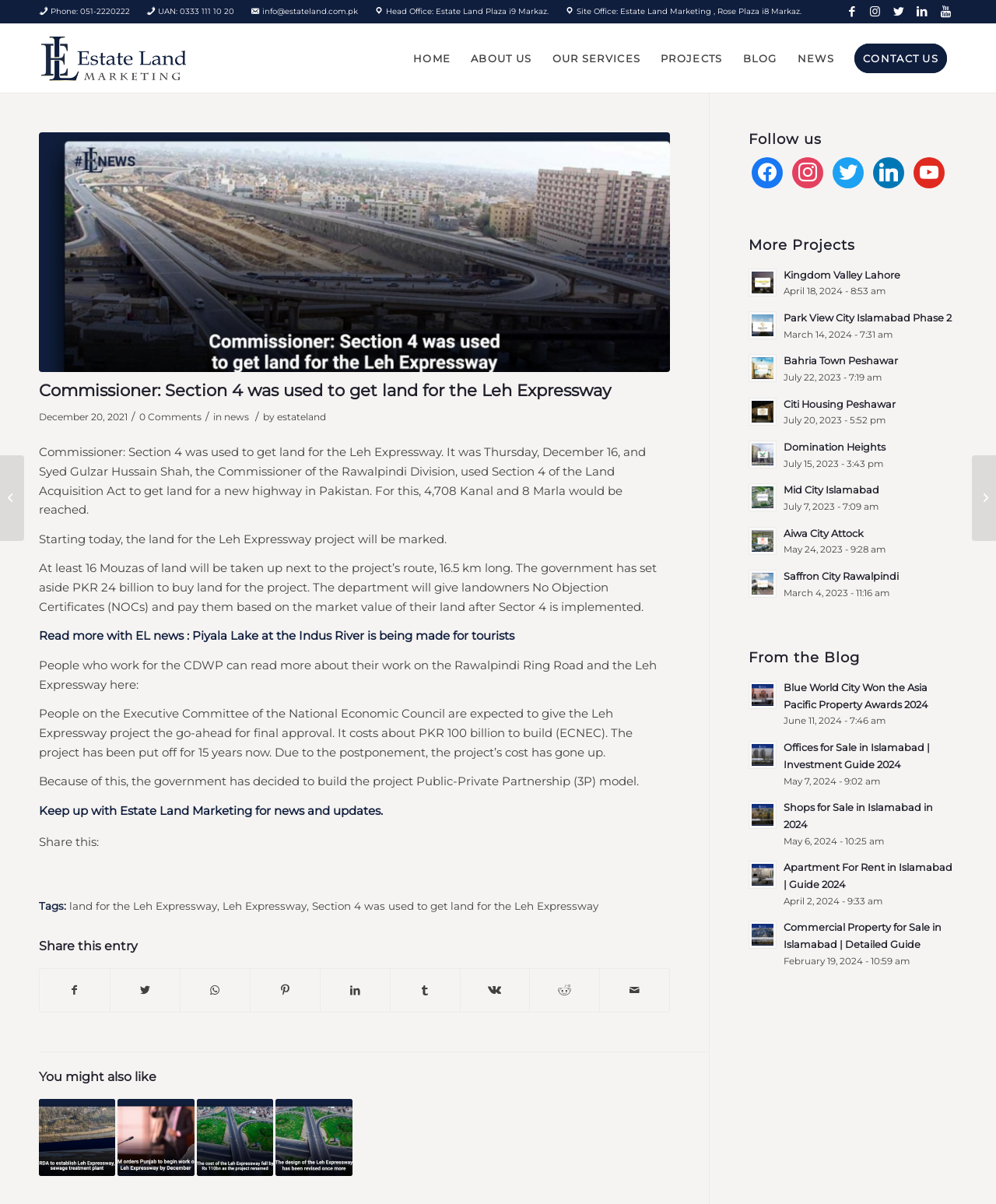Locate the bounding box coordinates of the area you need to click to fulfill this instruction: 'Click on the link to Facebook'. The coordinates must be in the form of four float numbers ranging from 0 to 1: [left, top, right, bottom].

[0.844, 0.0, 0.866, 0.019]